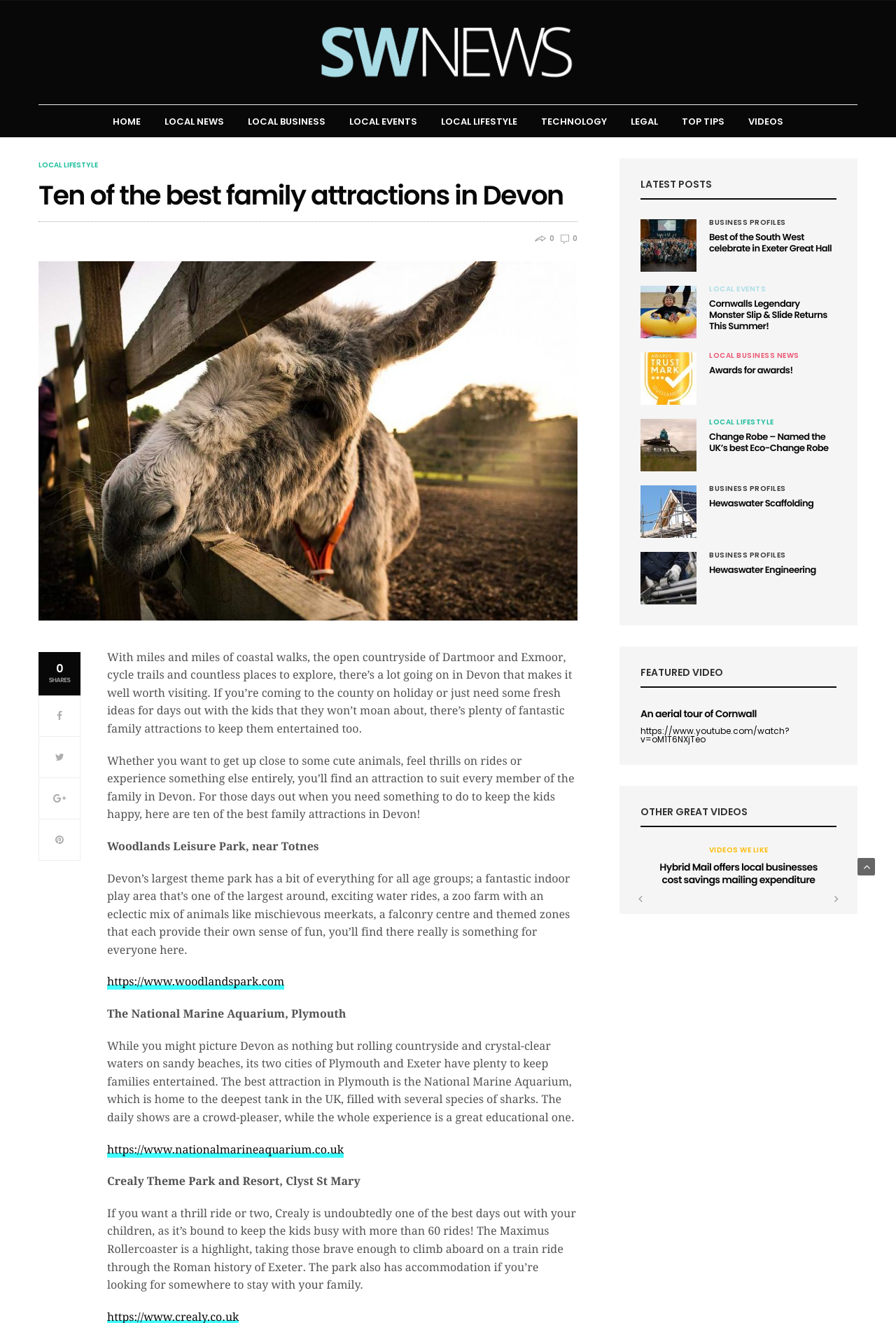Show the bounding box coordinates for the element that needs to be clicked to execute the following instruction: "Check out 'Crealy Theme Park and Resort'". Provide the coordinates in the form of four float numbers between 0 and 1, i.e., [left, top, right, bottom].

[0.12, 0.888, 0.402, 0.898]